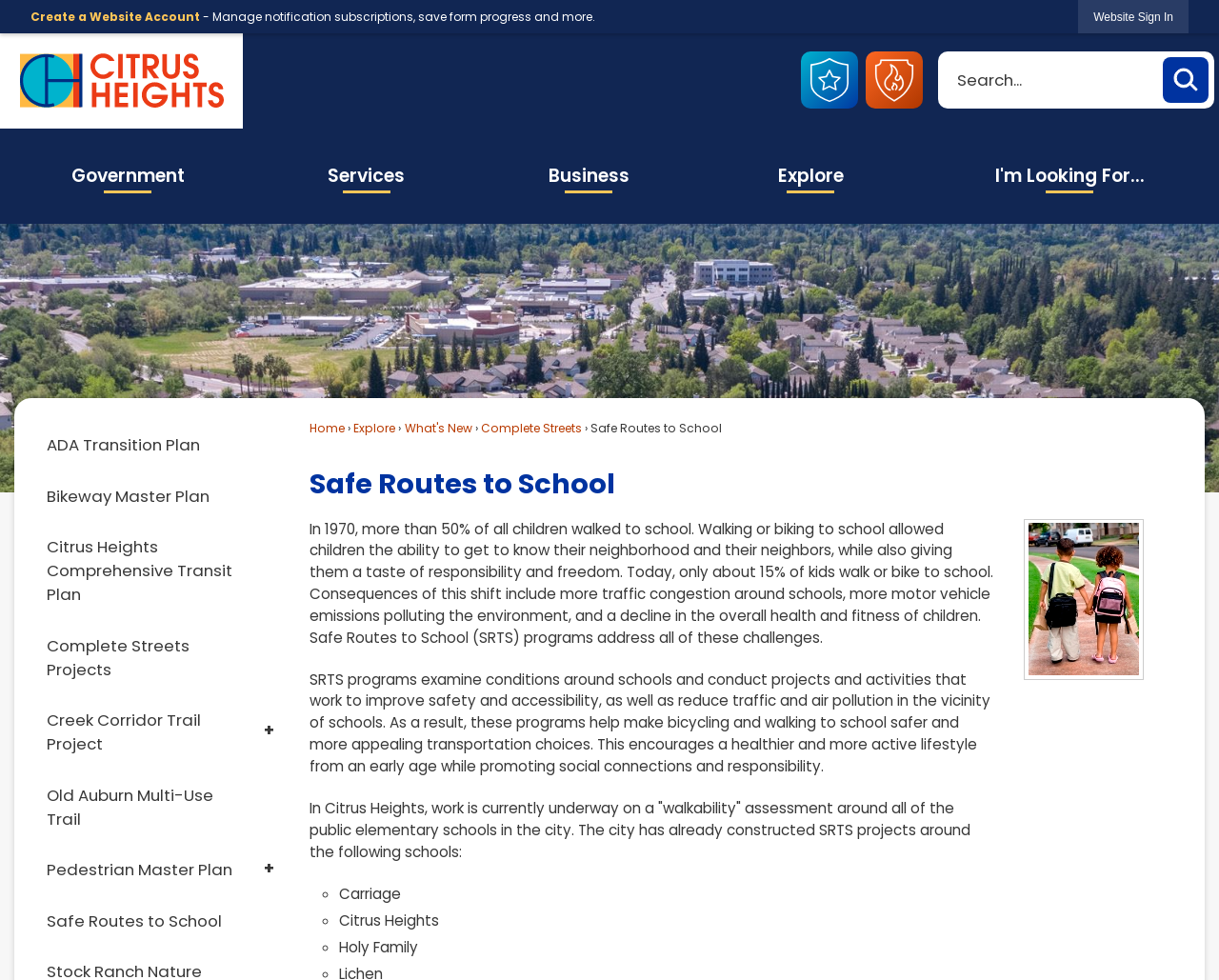Find the bounding box coordinates for the area that must be clicked to perform this action: "Search for something".

[0.77, 0.052, 0.996, 0.111]